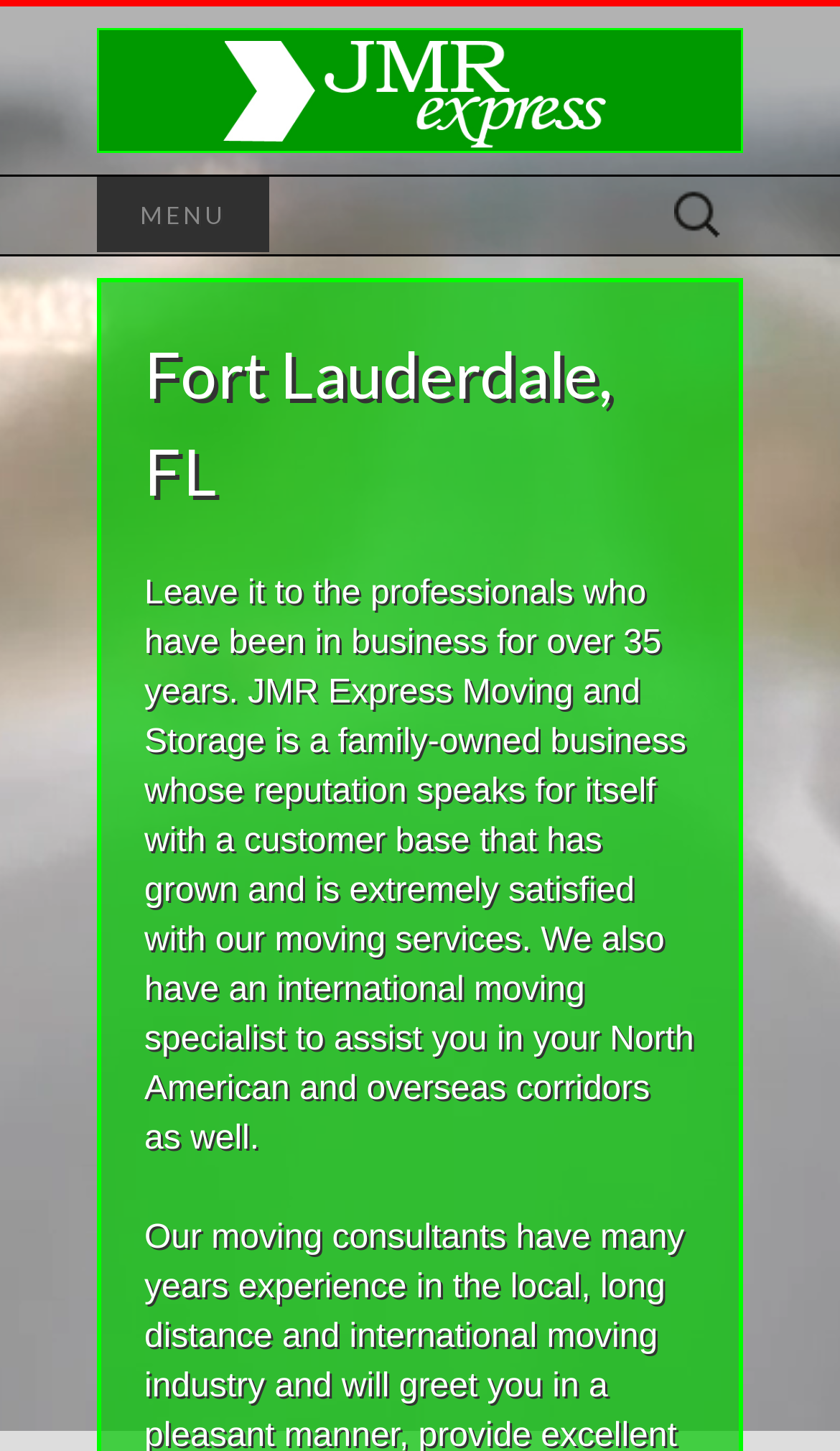With reference to the screenshot, provide a detailed response to the question below:
What is the purpose of the search box?

I found the search box by looking at the search element with the text 'Search for:' and the StaticText element with the same text. The purpose of the search box is to allow users to search for content on the website.